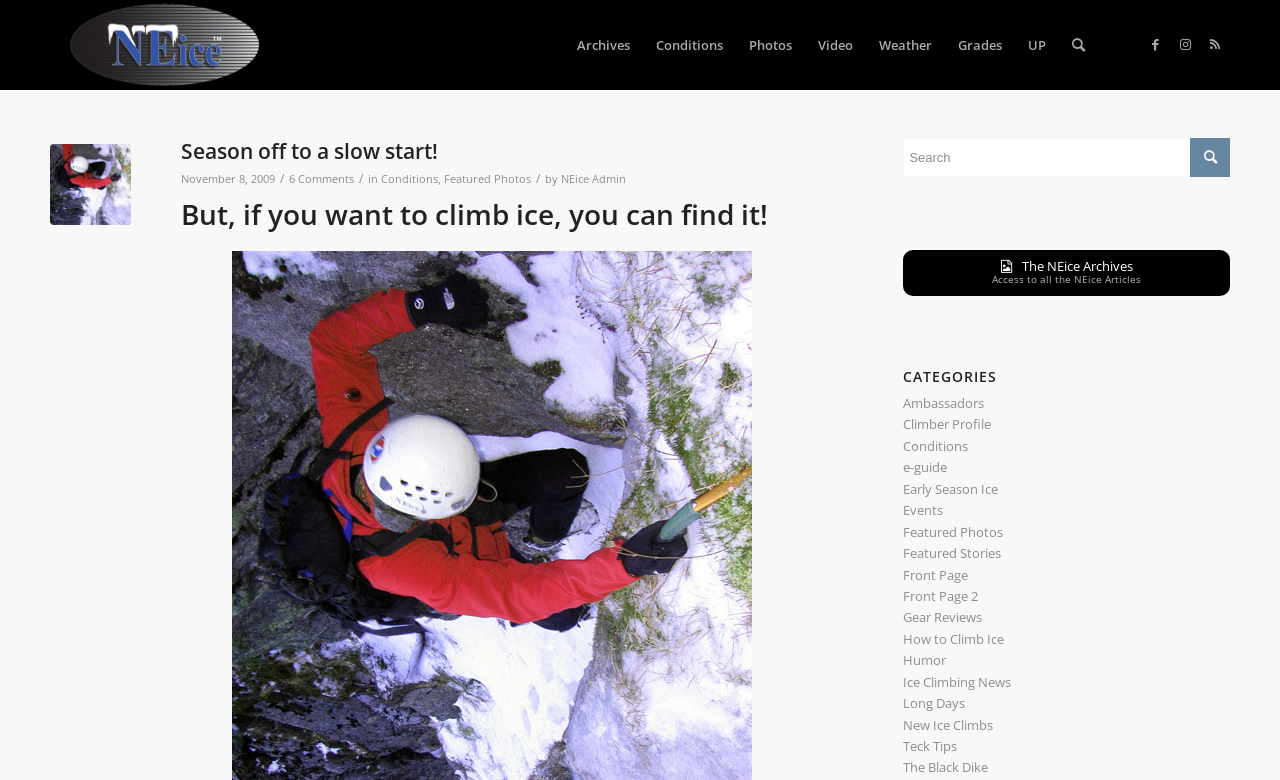Extract the bounding box for the UI element that matches this description: "Grades".

[0.738, 0.0, 0.793, 0.115]